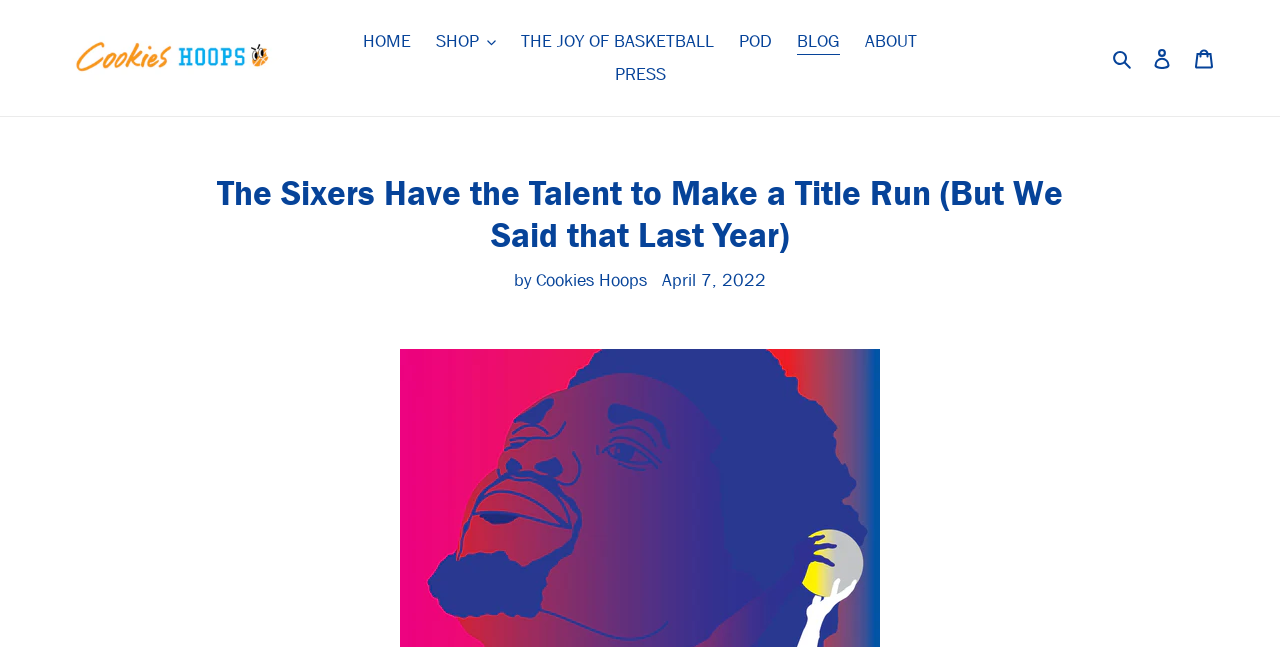Create a detailed description of the webpage's content and layout.

The webpage appears to be a sports article or blog post, specifically about the Philadelphia 76ers. At the top, there is a navigation menu with links to various sections, including "HOME", "SHOP", "THE JOY OF BASKETBALL", "POD", "BLOG", "ABOUT", and "PRESS". The menu is positioned near the top of the page, spanning about two-thirds of the width.

Below the navigation menu, there is a prominent heading that reads "The Sixers Have the Talent to Make a Title Run (But We Said that Last Year)". This heading is centered and takes up about two-thirds of the page's width.

Underneath the heading, there is a byline that reads "by Cookies Hoops", followed by a timestamp indicating the article was published on April 7, 2022. The byline and timestamp are positioned near the center of the page.

At the very top of the page, there is a logo or image of "Cookies Hoops" on the left, accompanied by a link to the same. On the right side of the page, near the top, there are three buttons: "Search", "Log in", and "Cart".

Overall, the webpage has a clean and organized layout, with a clear hierarchy of elements and a focus on the main article content.